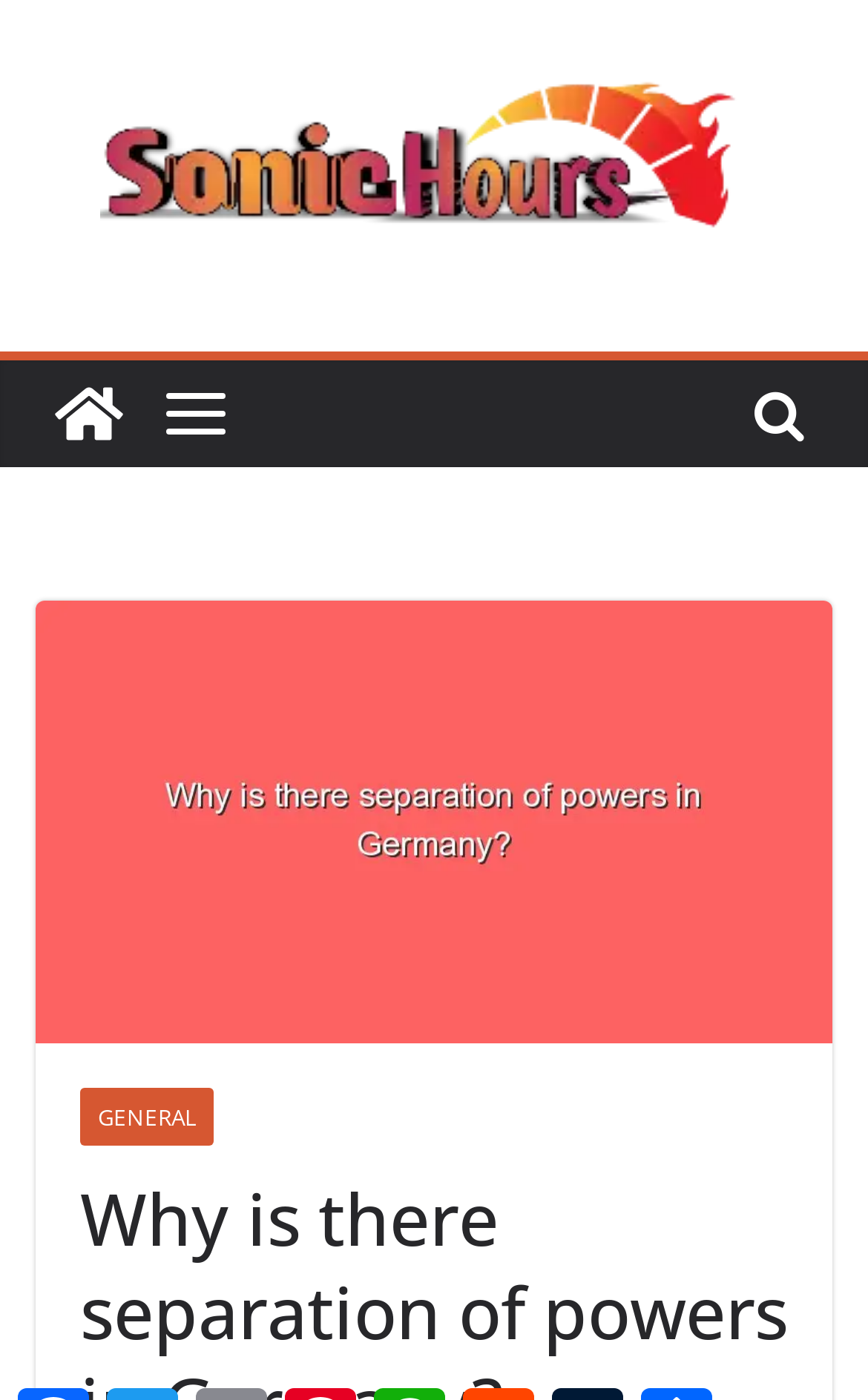What is the color of the background?
Please provide a single word or phrase answer based on the image.

White